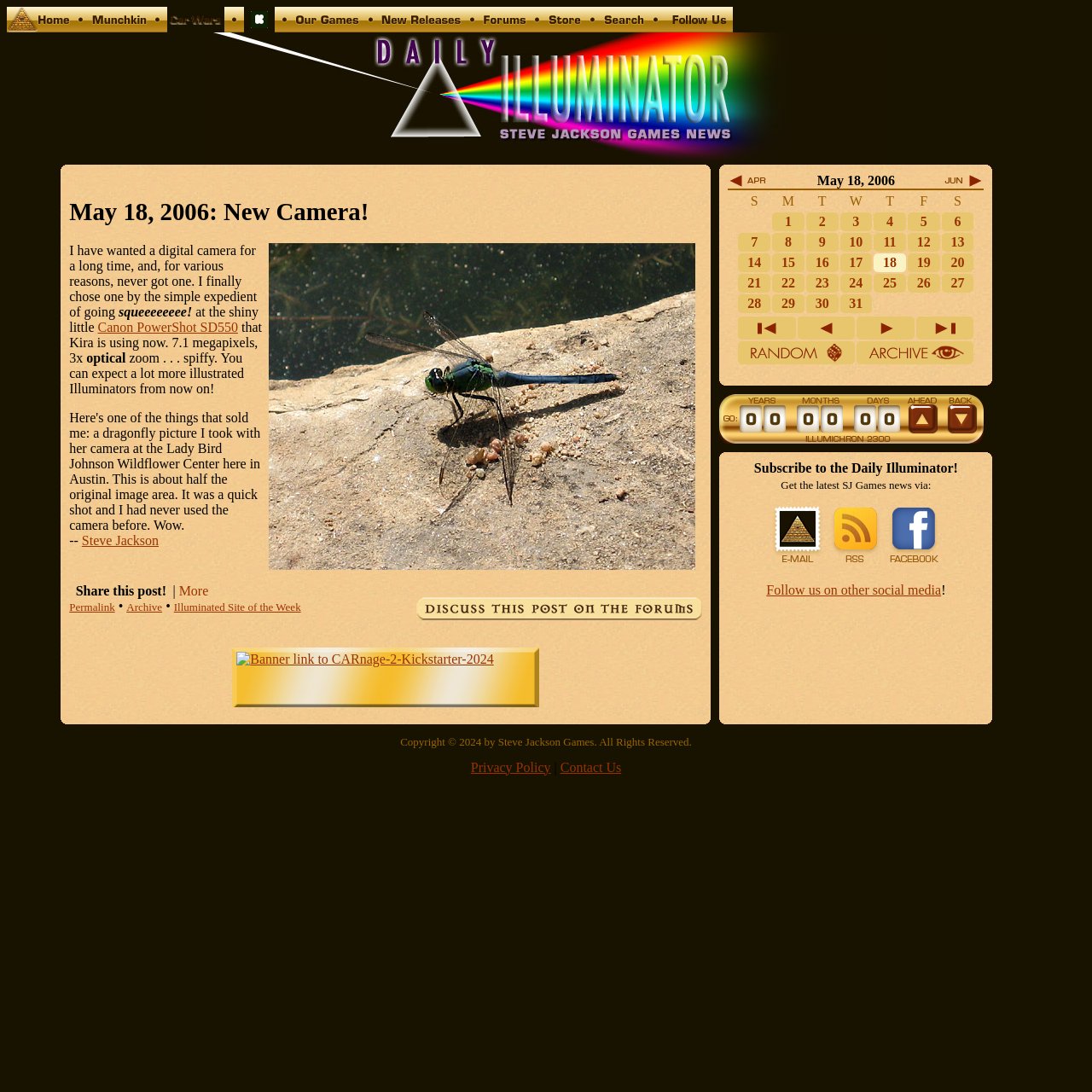Generate a thorough explanation of the webpage's elements.

This webpage is a blog post titled "Daily Illuminator: New Camera!" with a date of May 18, 2006. At the top of the page, there is a navigation menu with links to "Home", "Munchkin", "Car Wars", "Kickstarter", "Our Games", "New Releases", "Forums", "Store", "Search", and "Contact Us". Each link has a corresponding image.

Below the navigation menu, there is a large section that takes up most of the page. This section contains the blog post, which is about the author's new digital camera. The post includes a heading, "May 18, 2006: New Camera!", and a paragraph of text that describes the camera and the author's experience with it. There are also links to the camera model, "Canon PowerShot SD550", and to the author's name, "Steve Jackson".

To the right of the blog post, there is a sidebar with a calendar for May 2006. The calendar has links to specific dates, including the current date, May 18. Below the calendar, there are links to subscribe to the Daily Illuminator via email, RSS, Facebook, and other social media platforms.

At the bottom of the page, there is a section with links to previous and next posts, as well as a link to the Illuminated Site of the Week. There is also a banner link to "CARnage-2-Kickstarter-2024".